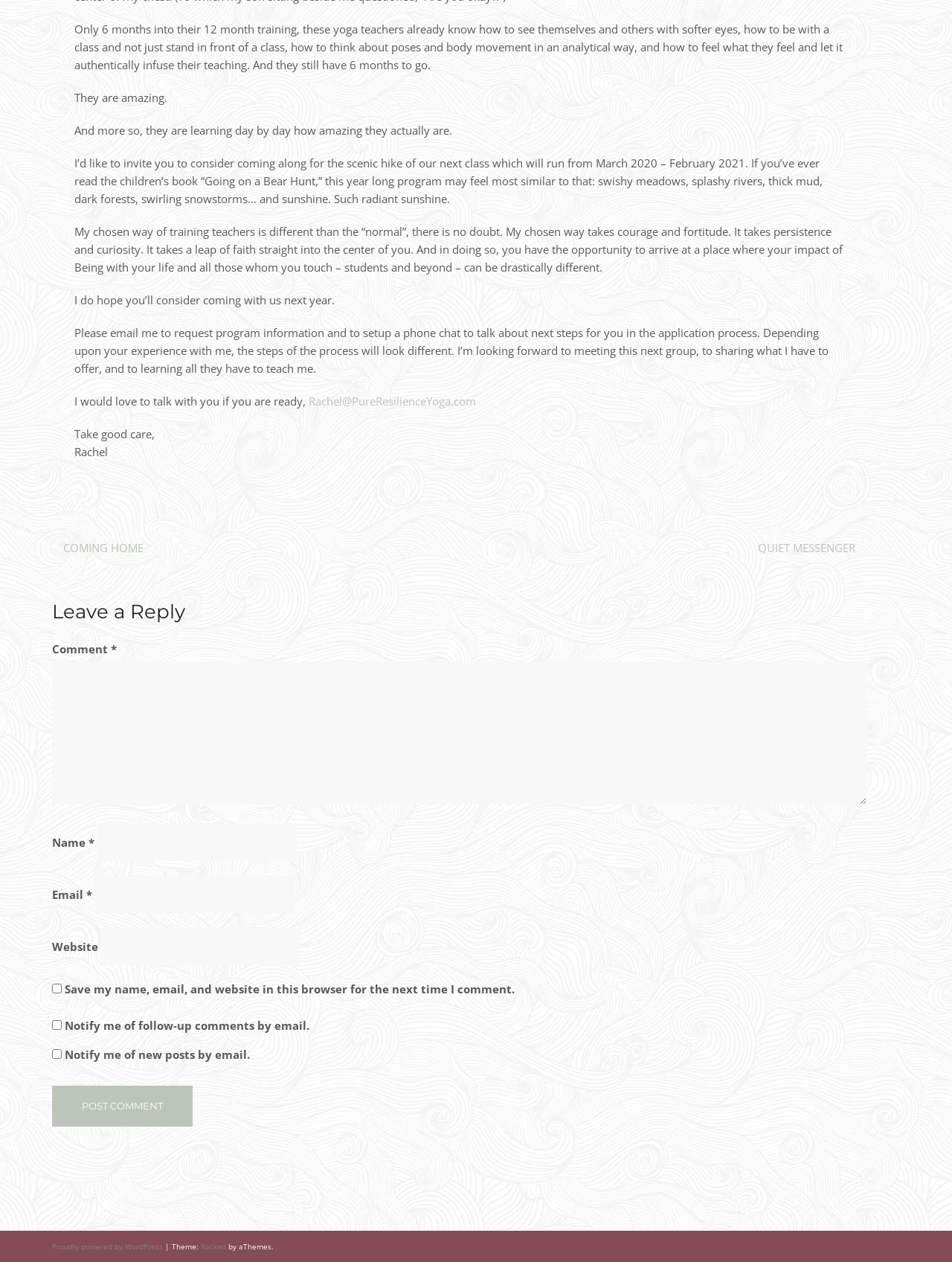Specify the bounding box coordinates for the region that must be clicked to perform the given instruction: "Leave a reply in the comment box".

[0.055, 0.524, 0.91, 0.637]